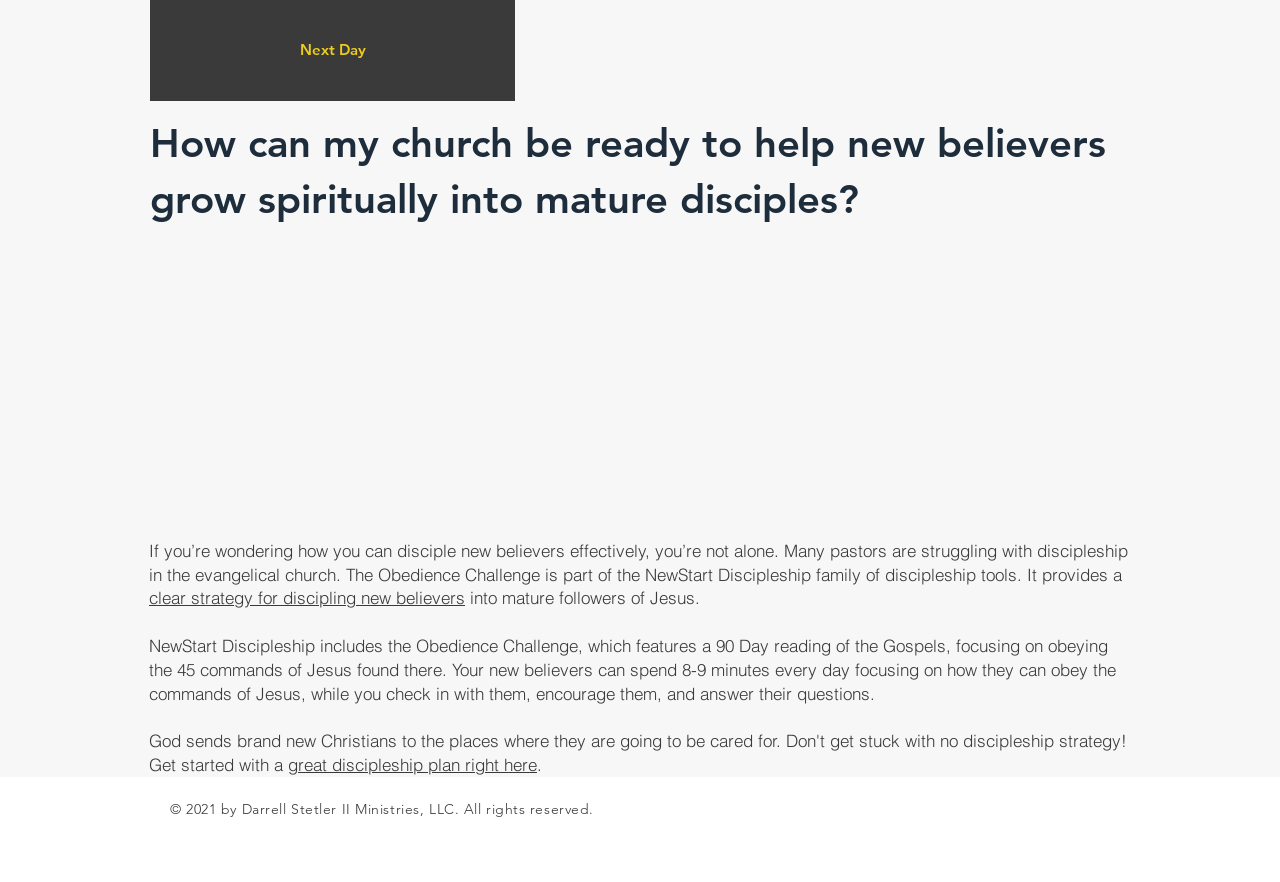Provide the bounding box coordinates of the UI element that matches the description: "great discipleship plan right here".

[0.225, 0.855, 0.42, 0.879]